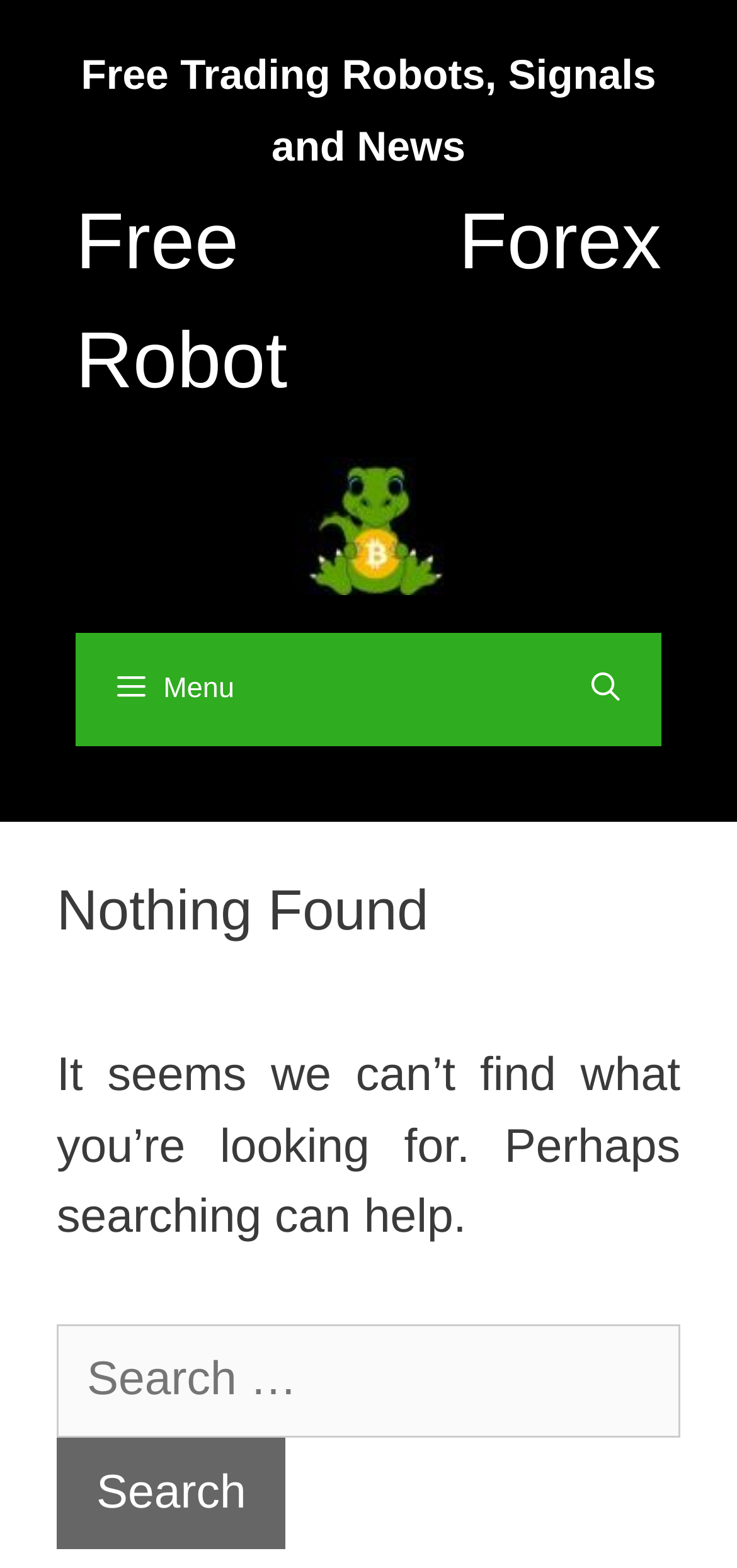How many navigation links are available?
Please provide a single word or phrase as your answer based on the screenshot.

At least 1